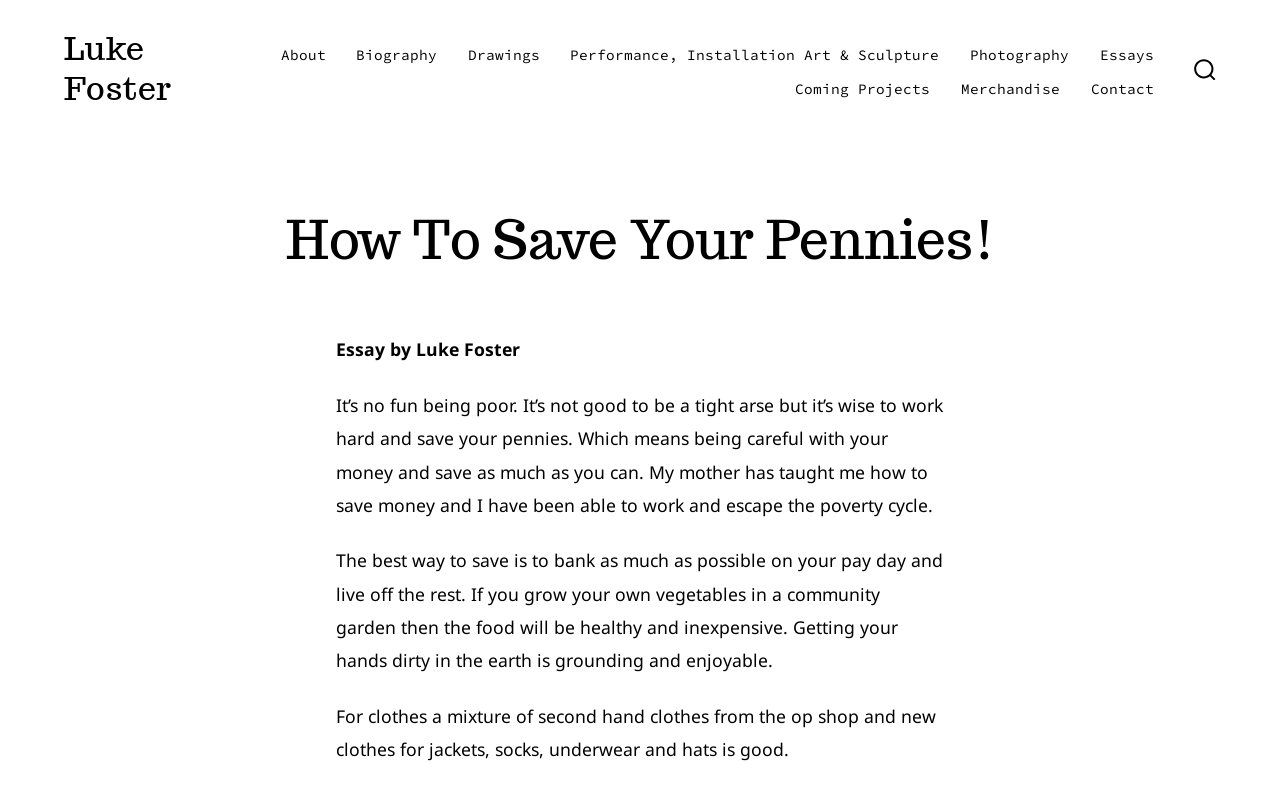Reply to the question below using a single word or brief phrase:
What type of clothes is recommended to buy?

Mixture of second-hand and new clothes